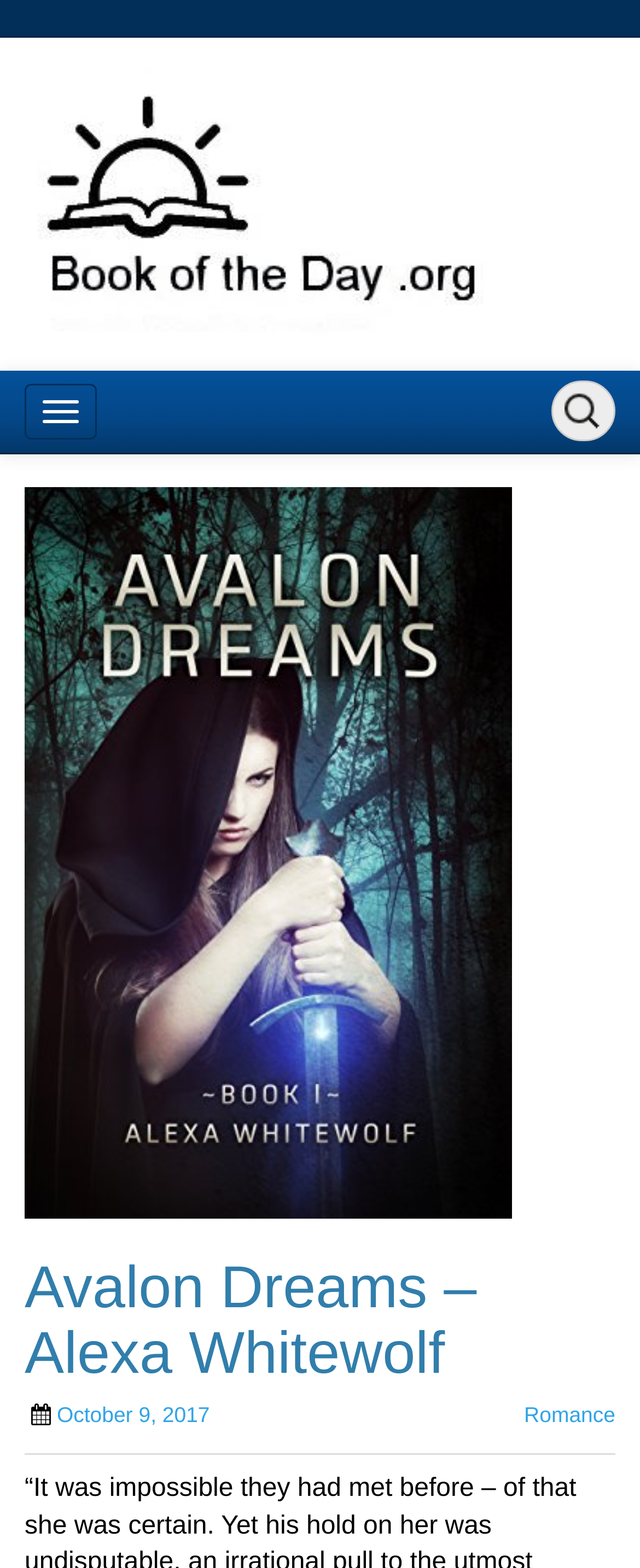Give a concise answer using one word or a phrase to the following question:
How many main sections are there on the page?

2